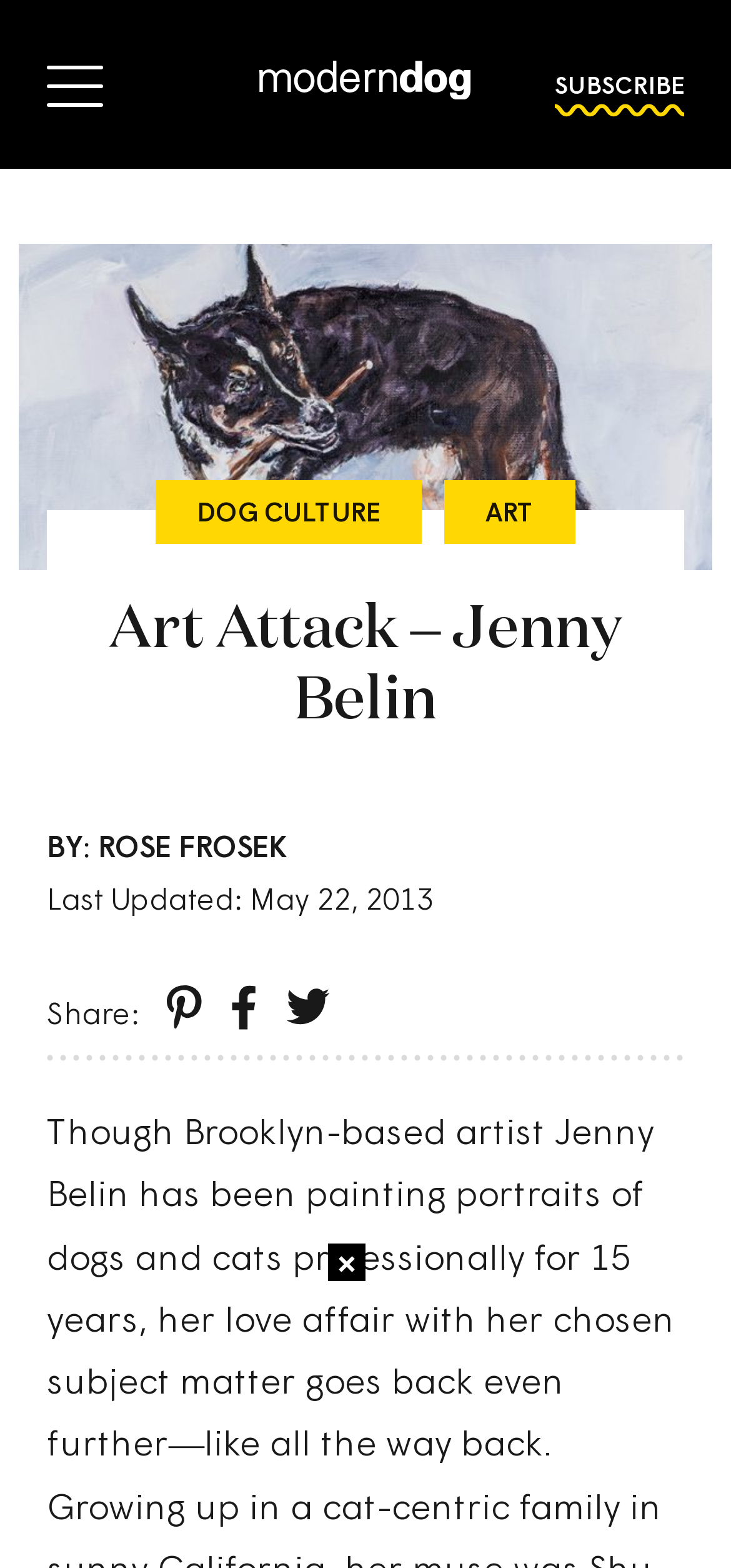How many social media sharing links are there?
Based on the visual content, answer with a single word or a brief phrase.

3